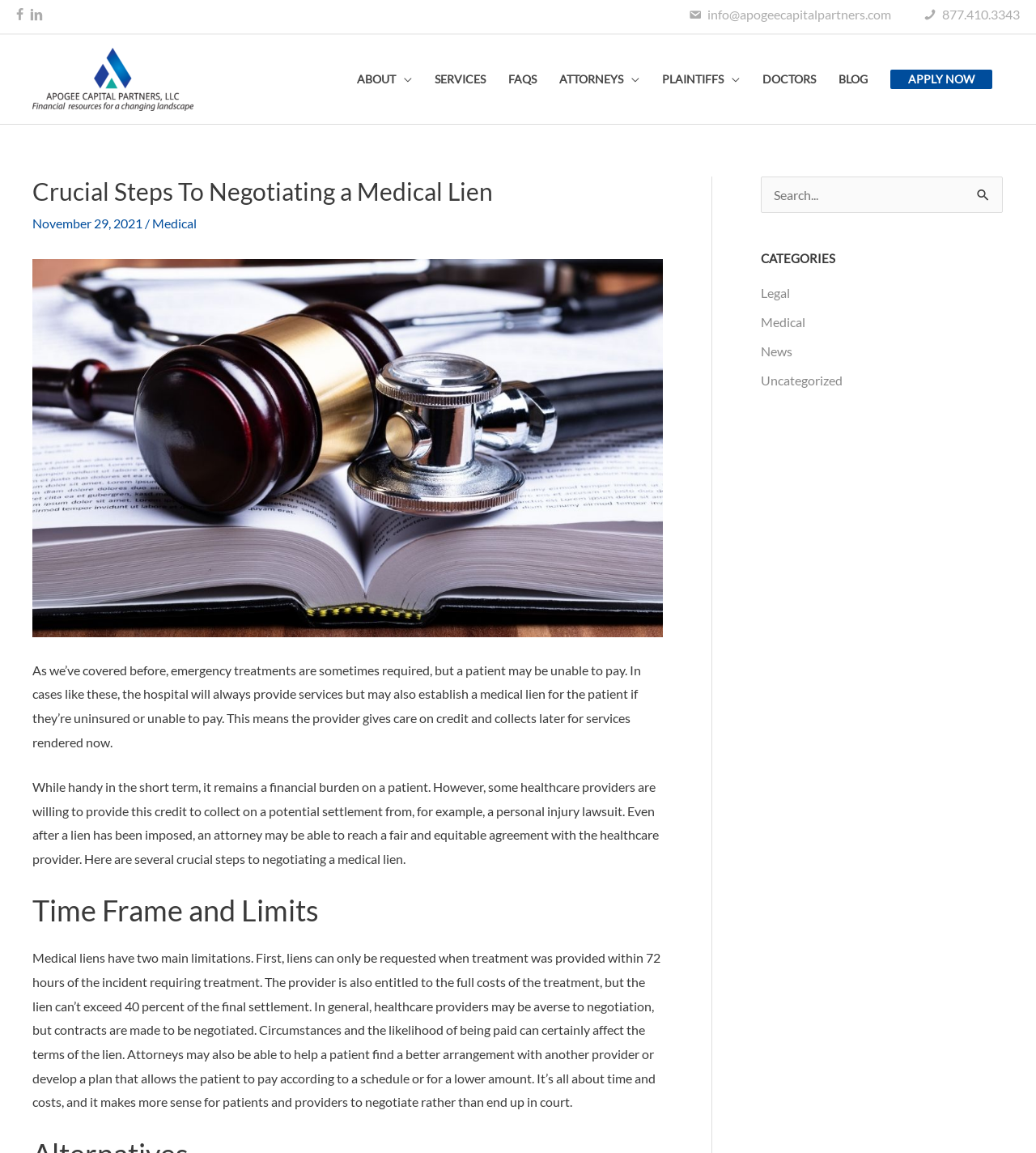How many navigation links are there?
Using the picture, provide a one-word or short phrase answer.

8